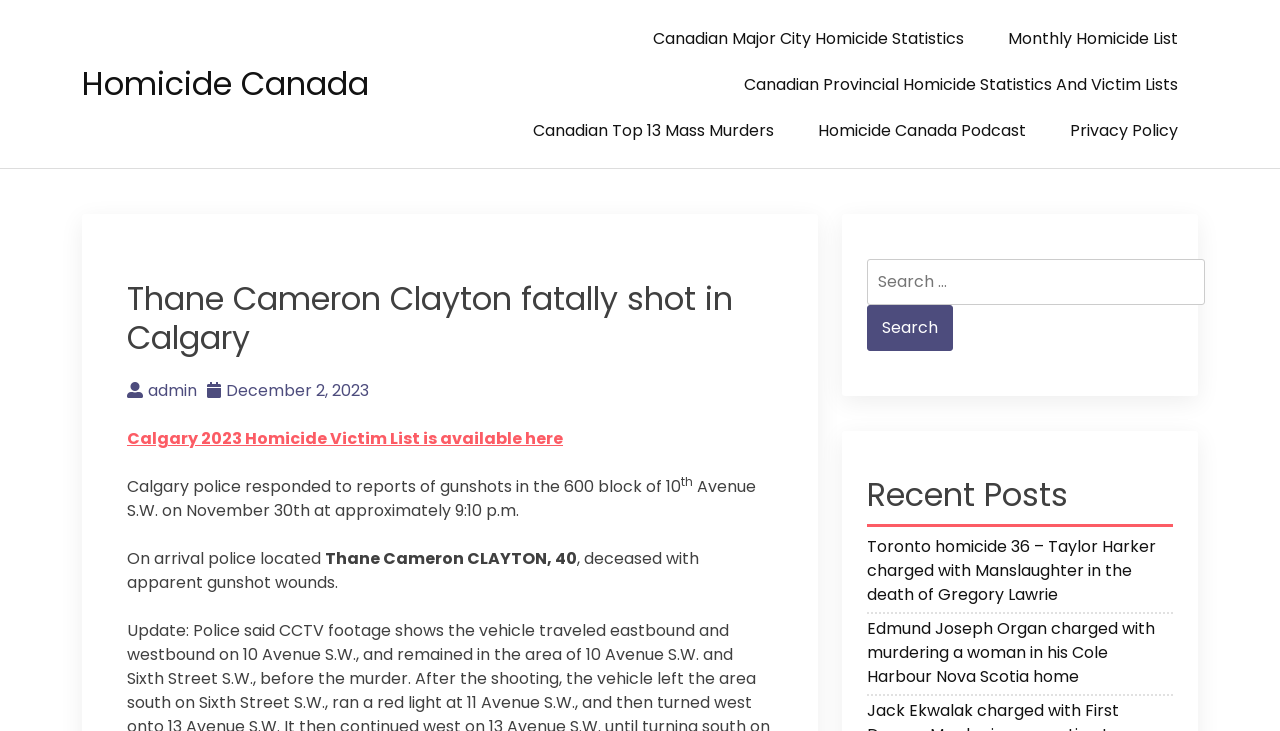Given the description of the UI element: "admin", predict the bounding box coordinates in the form of [left, top, right, bottom], with each value being a float between 0 and 1.

[0.099, 0.518, 0.154, 0.549]